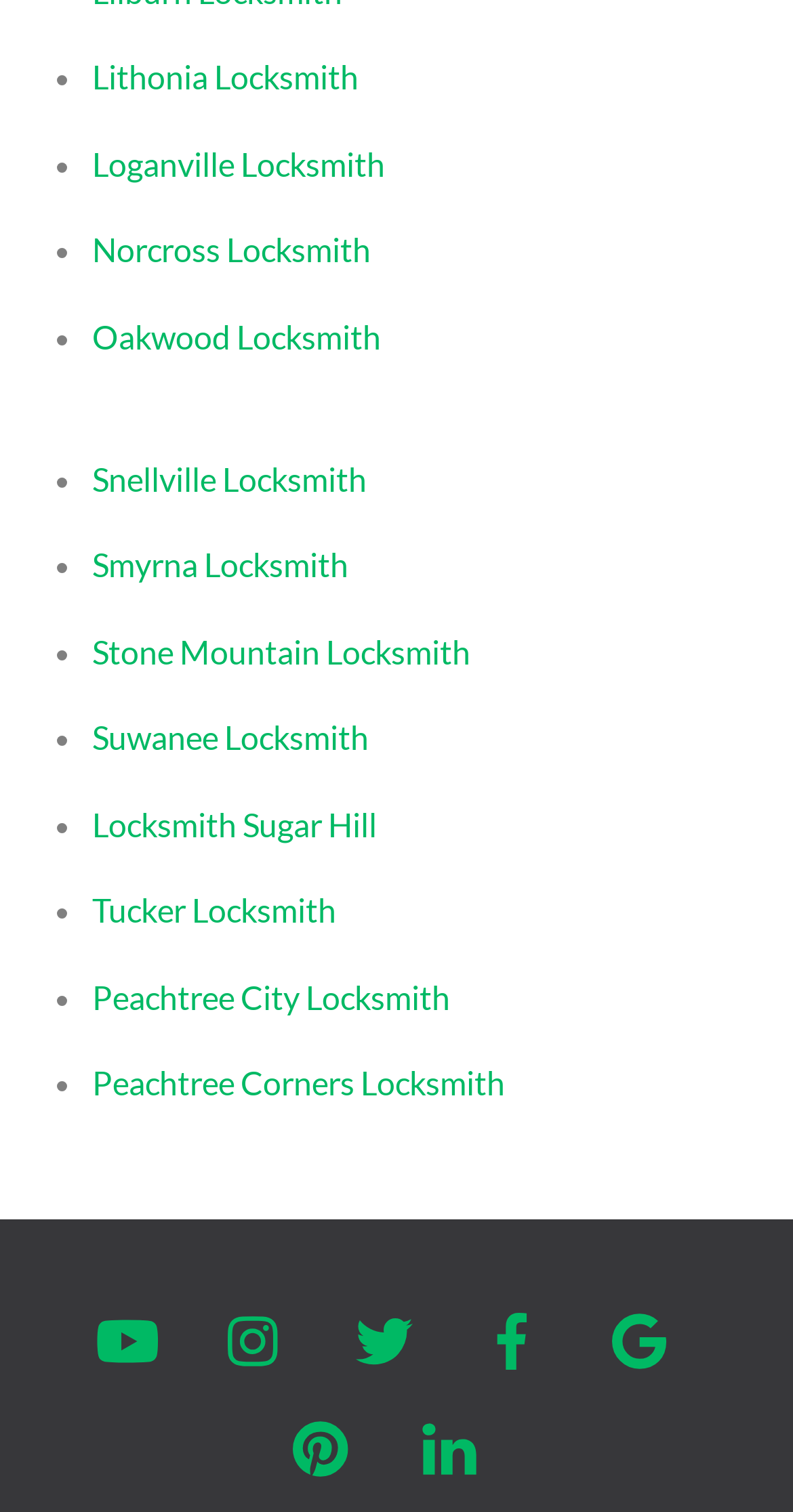Could you determine the bounding box coordinates of the clickable element to complete the instruction: "Go to Snellville Locksmith"? Provide the coordinates as four float numbers between 0 and 1, i.e., [left, top, right, bottom].

[0.116, 0.303, 0.462, 0.329]